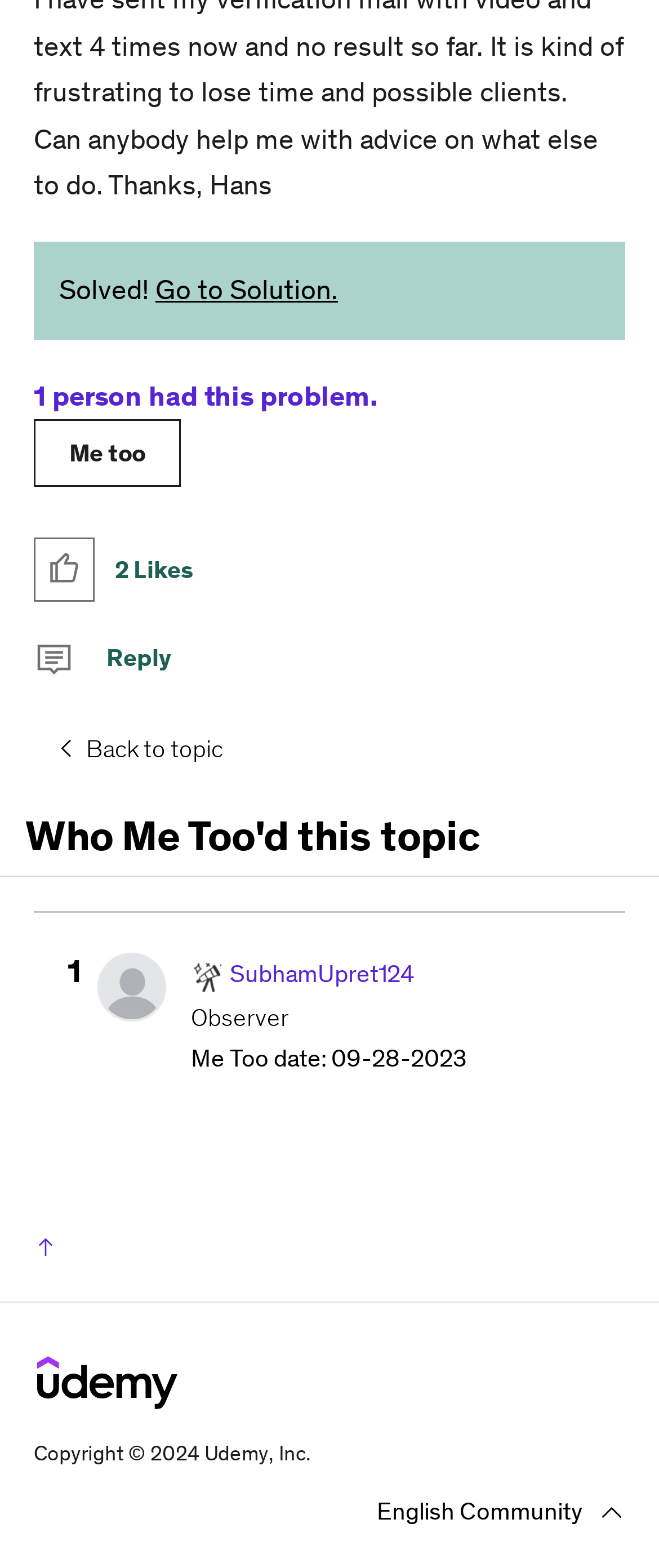Provide the bounding box coordinates, formatted as (top-left x, top-left y, bottom-right x, bottom-right y), with all values being floating point numbers between 0 and 1. Identify the bounding box of the UI element that matches the description: Me too

[0.051, 0.268, 0.274, 0.311]